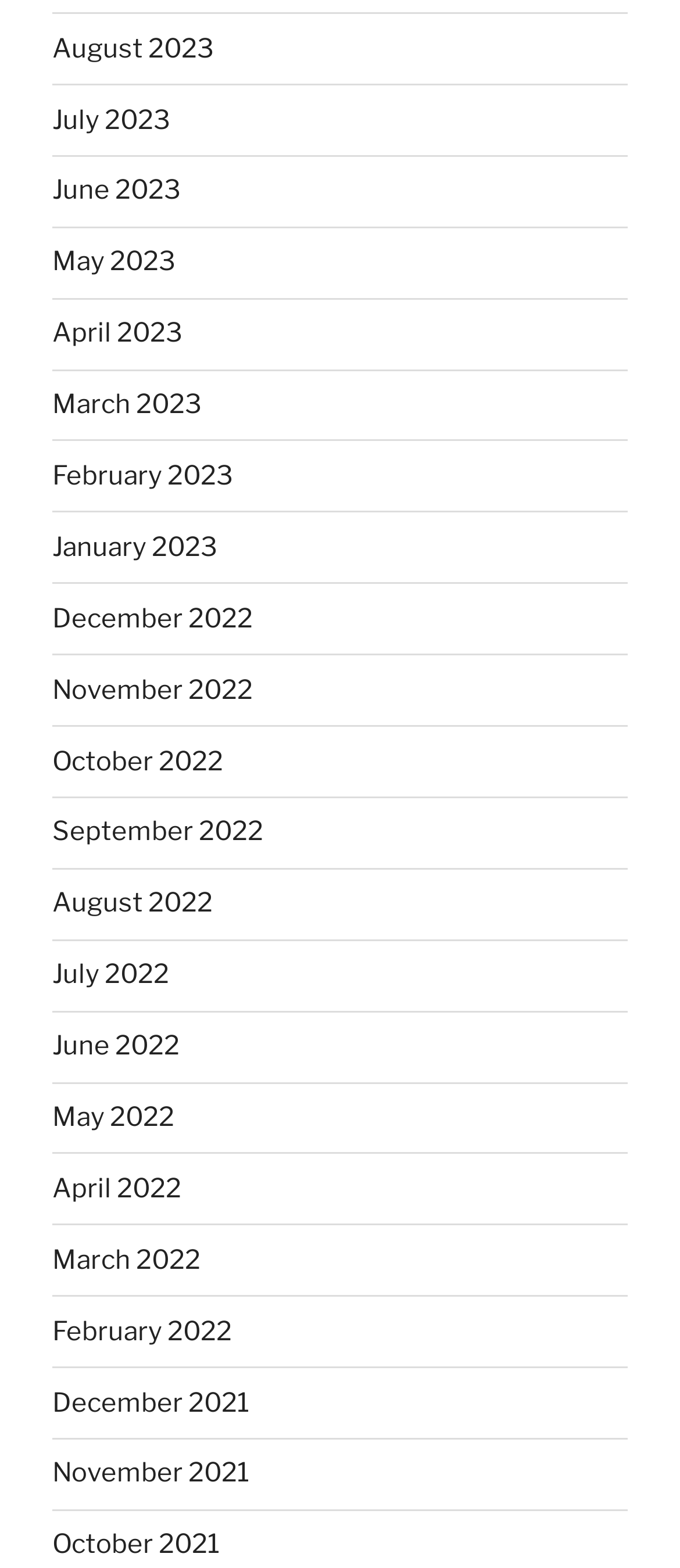Identify and provide the bounding box for the element described by: "December 2021".

[0.077, 0.884, 0.367, 0.904]